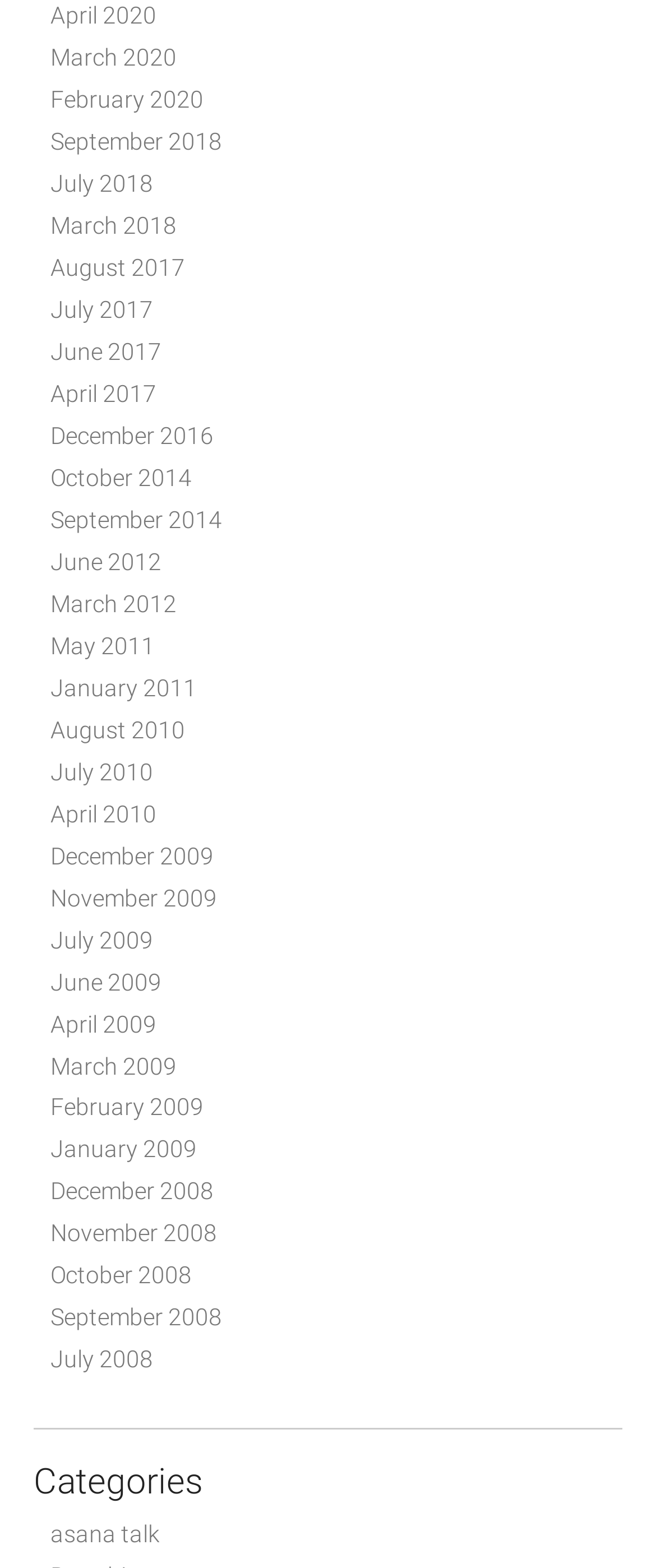Locate the bounding box coordinates of the segment that needs to be clicked to meet this instruction: "view April 2020".

[0.077, 0.001, 0.238, 0.018]